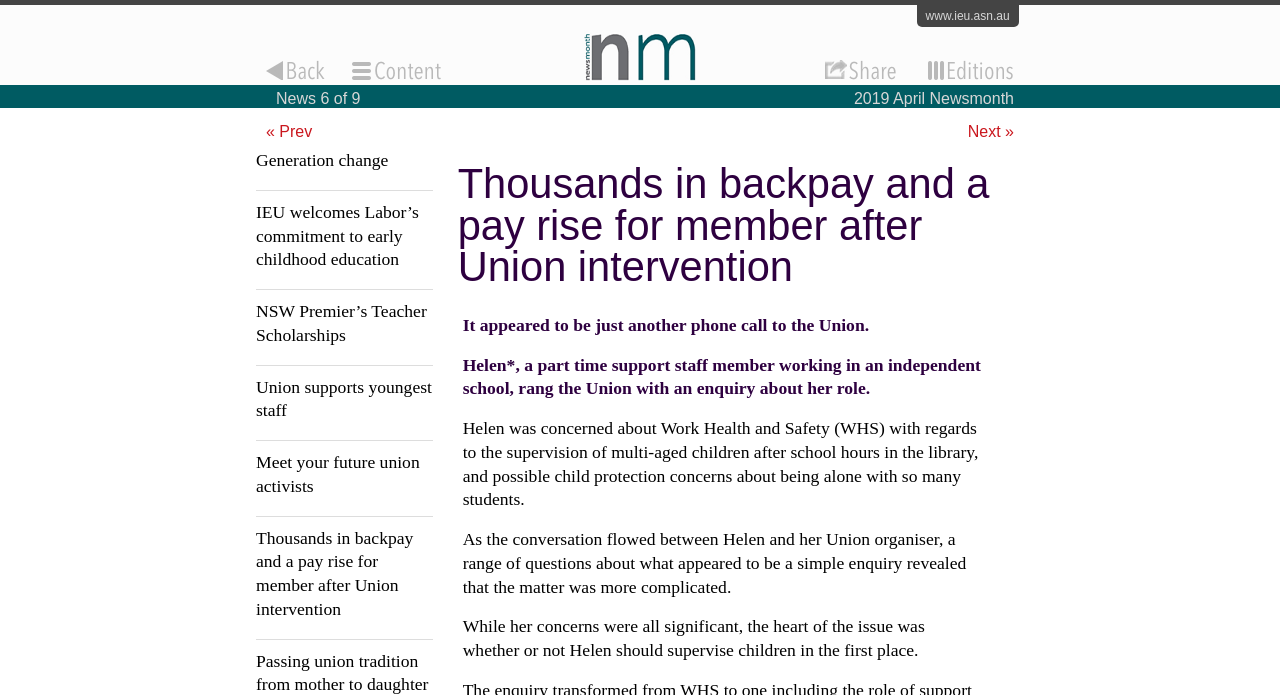Highlight the bounding box coordinates of the element that should be clicked to carry out the following instruction: "visit IEU website". The coordinates must be given as four float numbers ranging from 0 to 1, i.e., [left, top, right, bottom].

[0.716, 0.007, 0.796, 0.039]